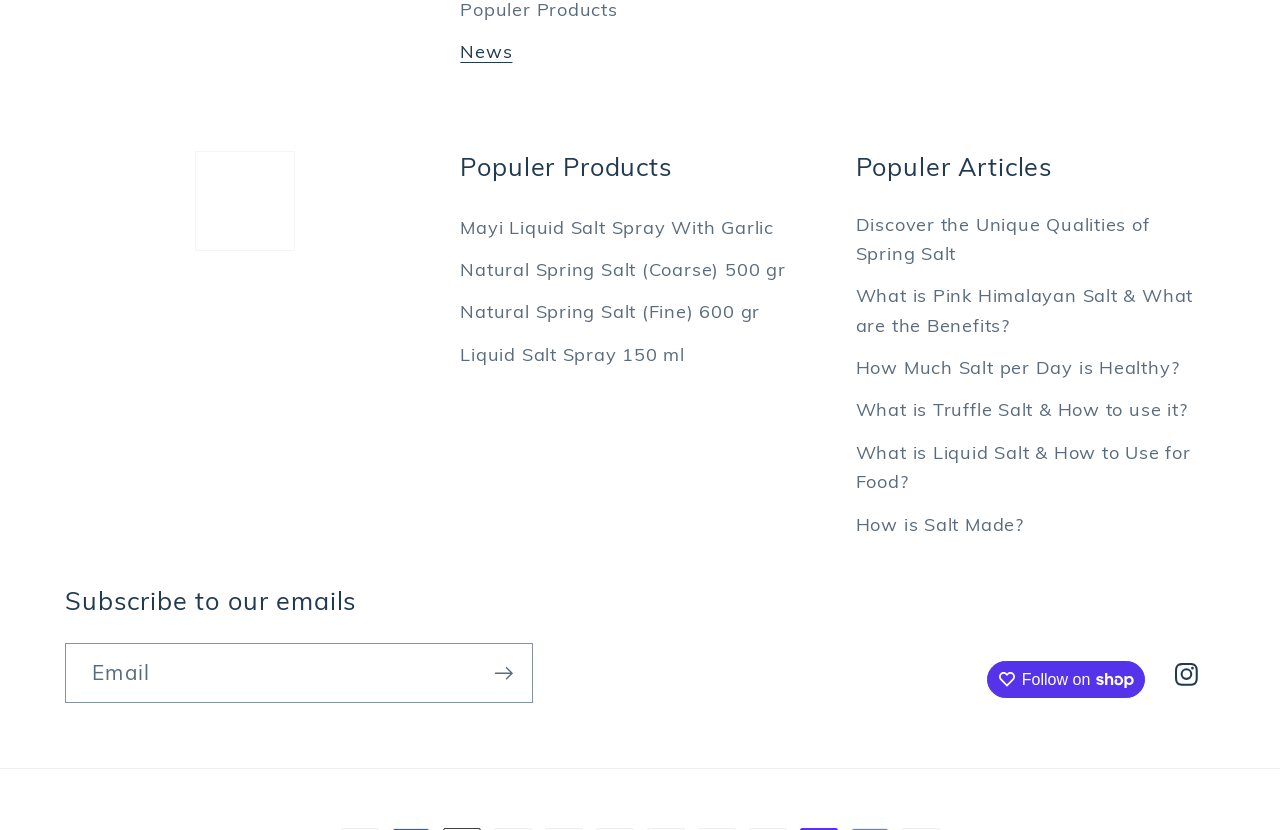Specify the bounding box coordinates of the element's region that should be clicked to achieve the following instruction: "Read about Mayi Liquid Salt Spray With Garlic". The bounding box coordinates consist of four float numbers between 0 and 1, in the format [left, top, right, bottom].

[0.36, 0.256, 0.605, 0.299]